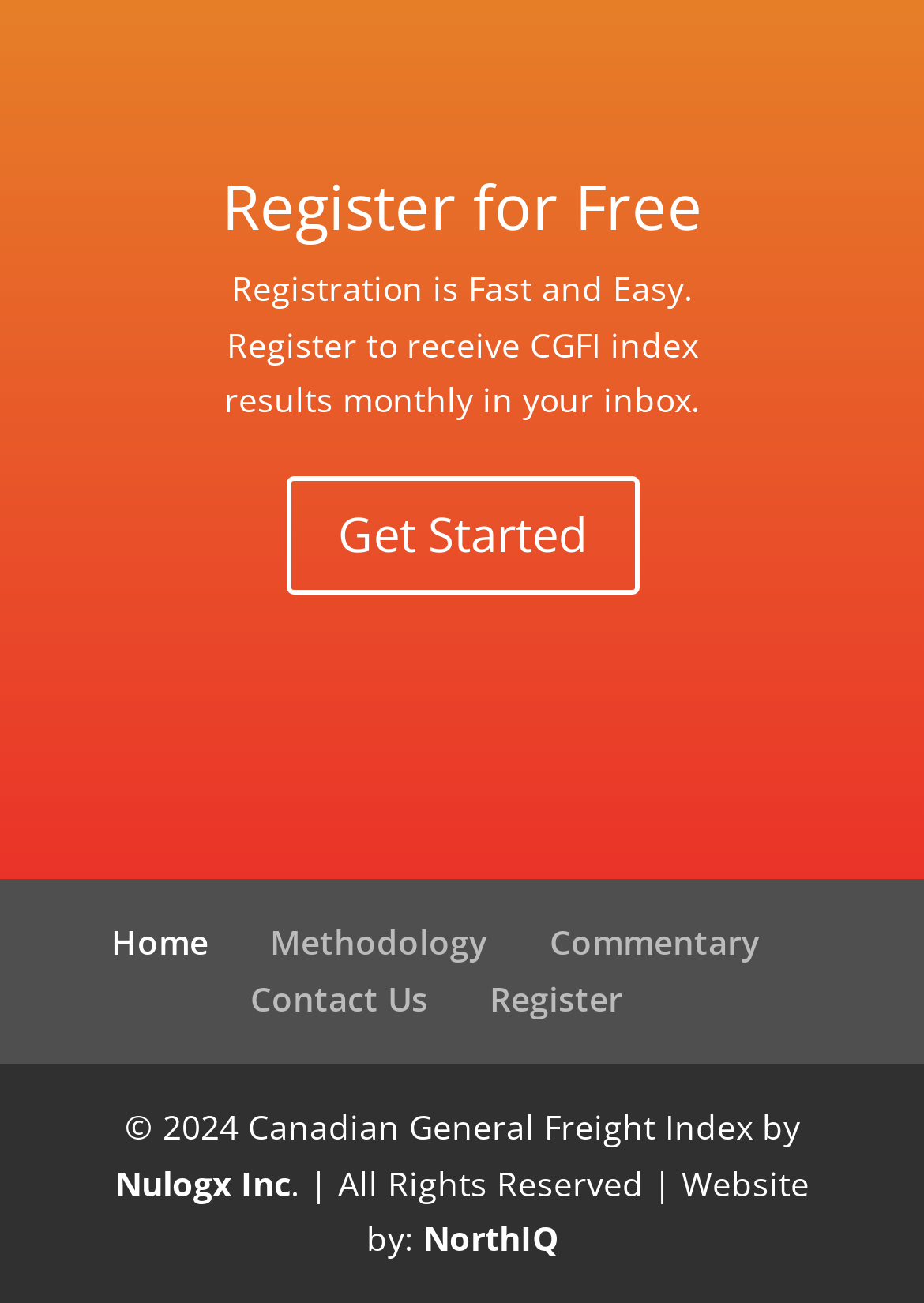Find the bounding box coordinates for the area that must be clicked to perform this action: "go to home page".

[0.121, 0.706, 0.226, 0.74]